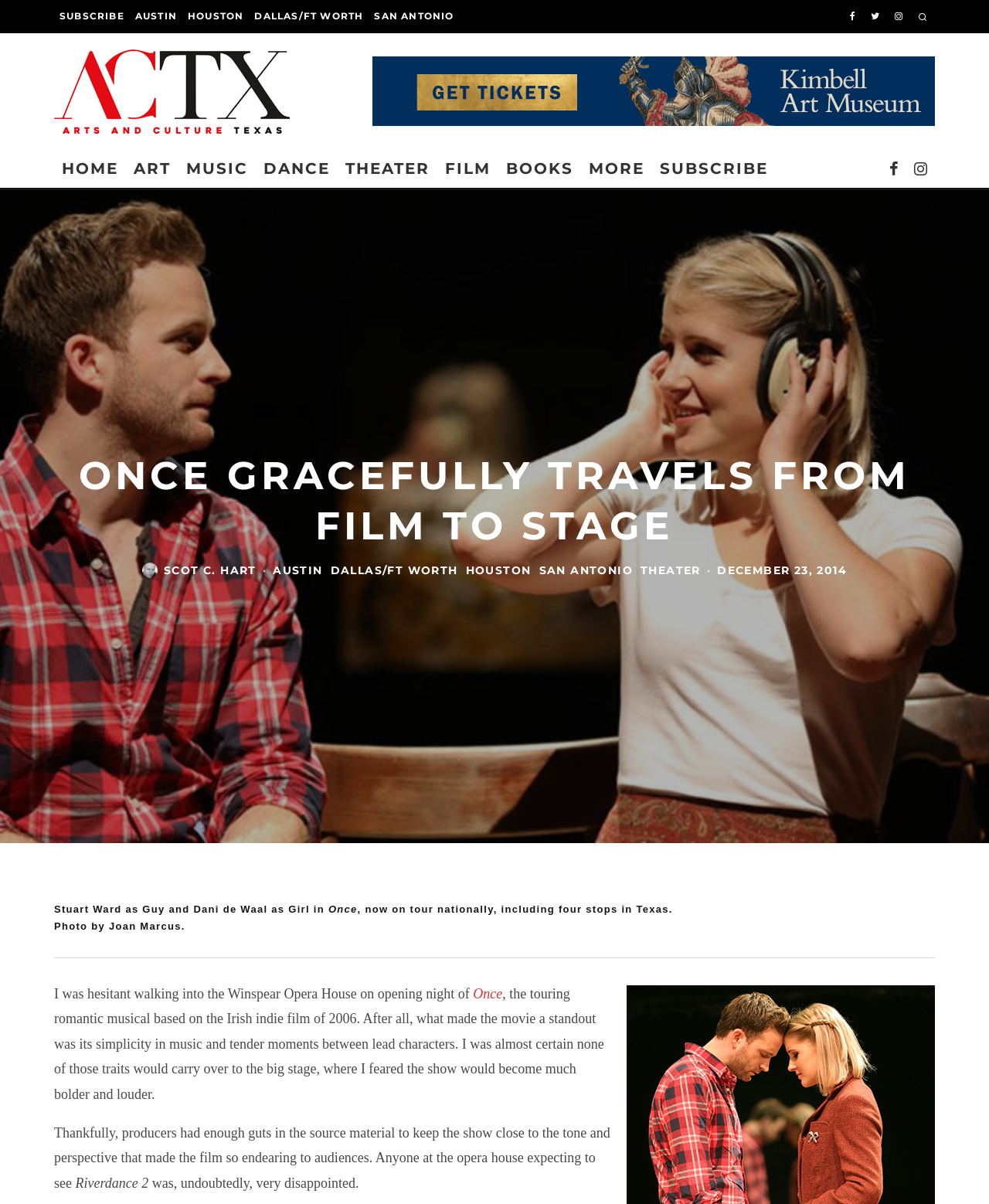Provide a brief response using a word or short phrase to this question:
What is the name of the musical being reviewed?

Once